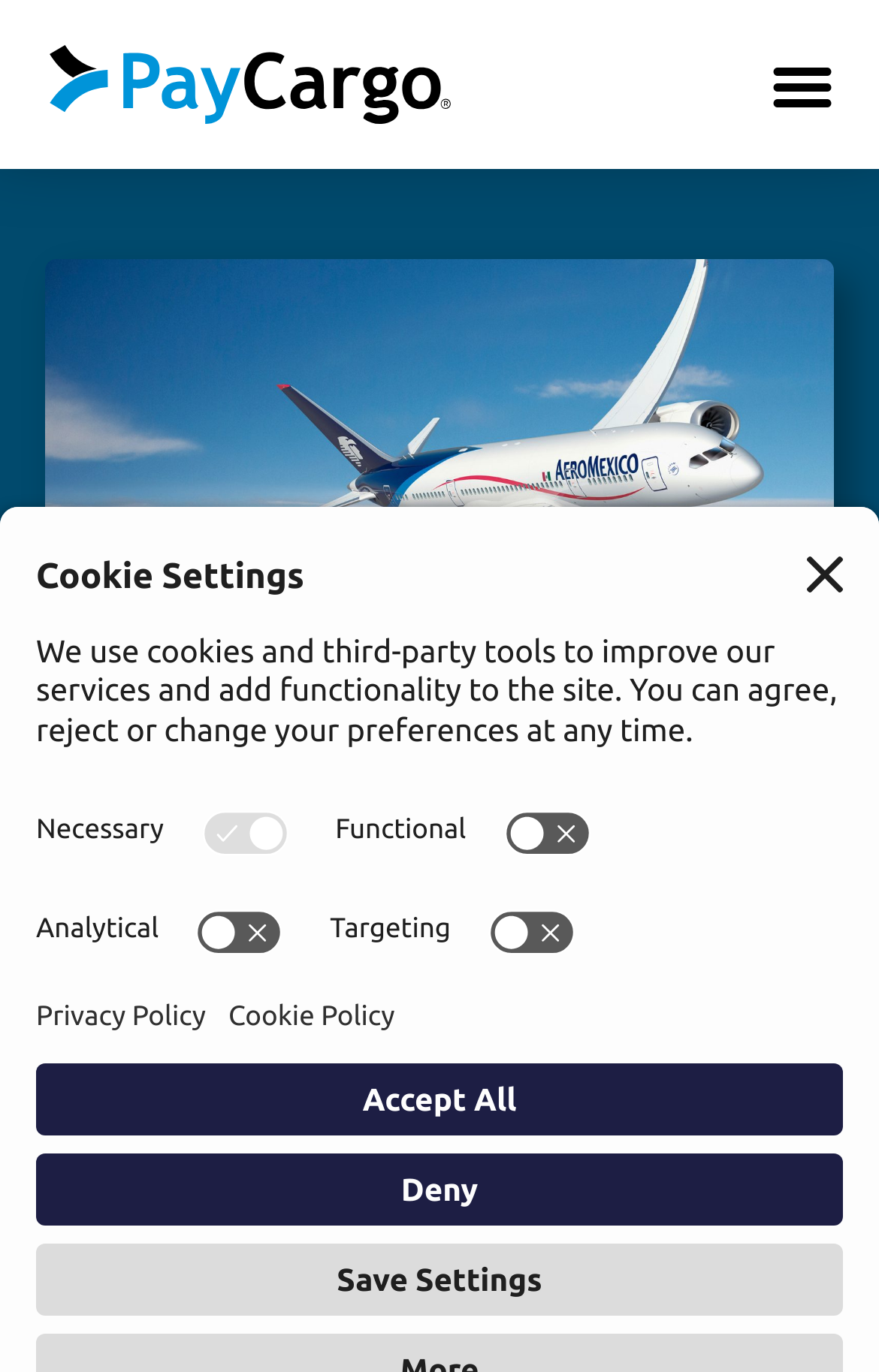What is the purpose of the 'Pay with PayCargo' button?
From the image, provide a succinct answer in one word or a short phrase.

To pay Aeroméxico Cargo